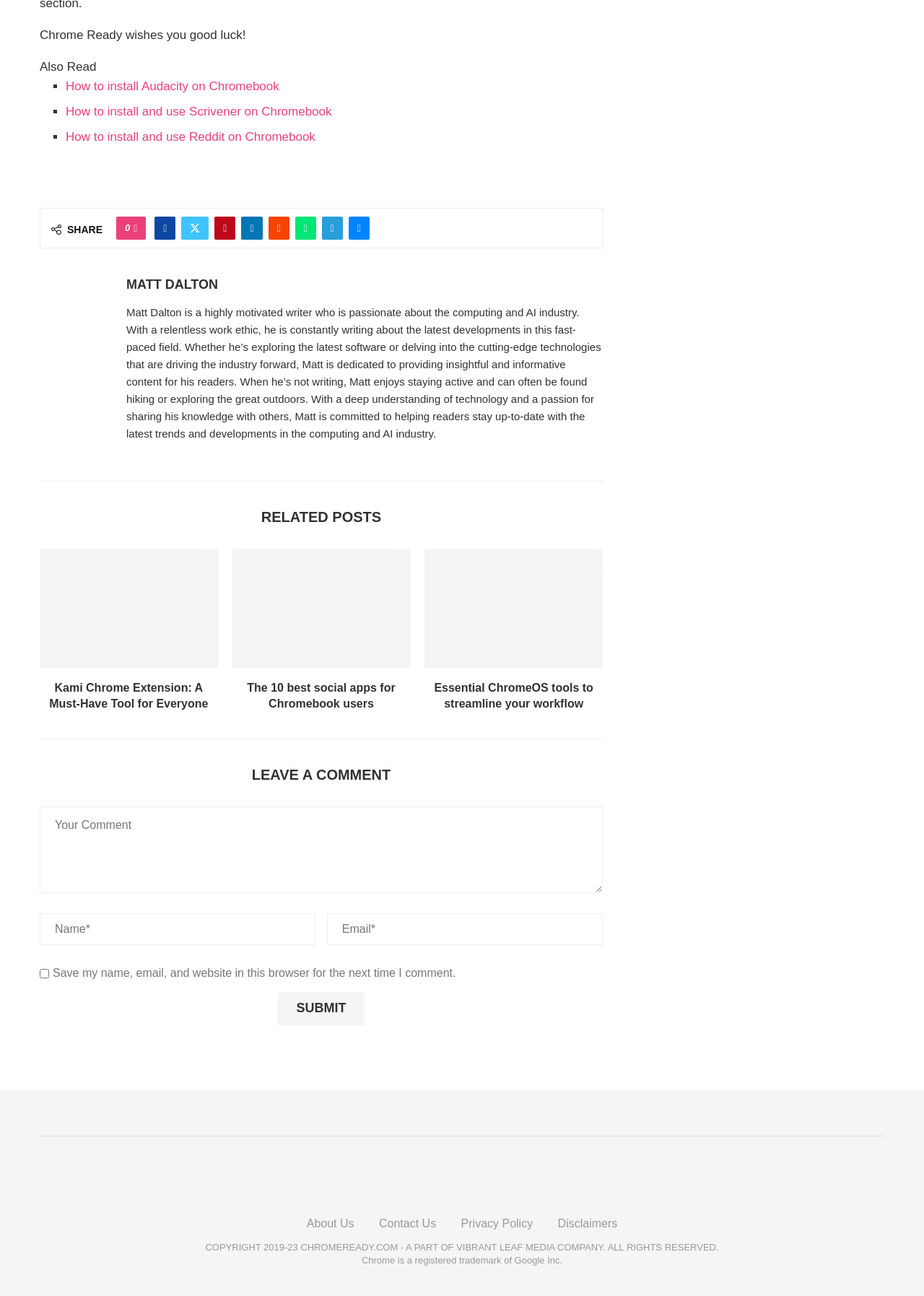What is the author's name?
Look at the image and answer the question using a single word or phrase.

MATT DALTON